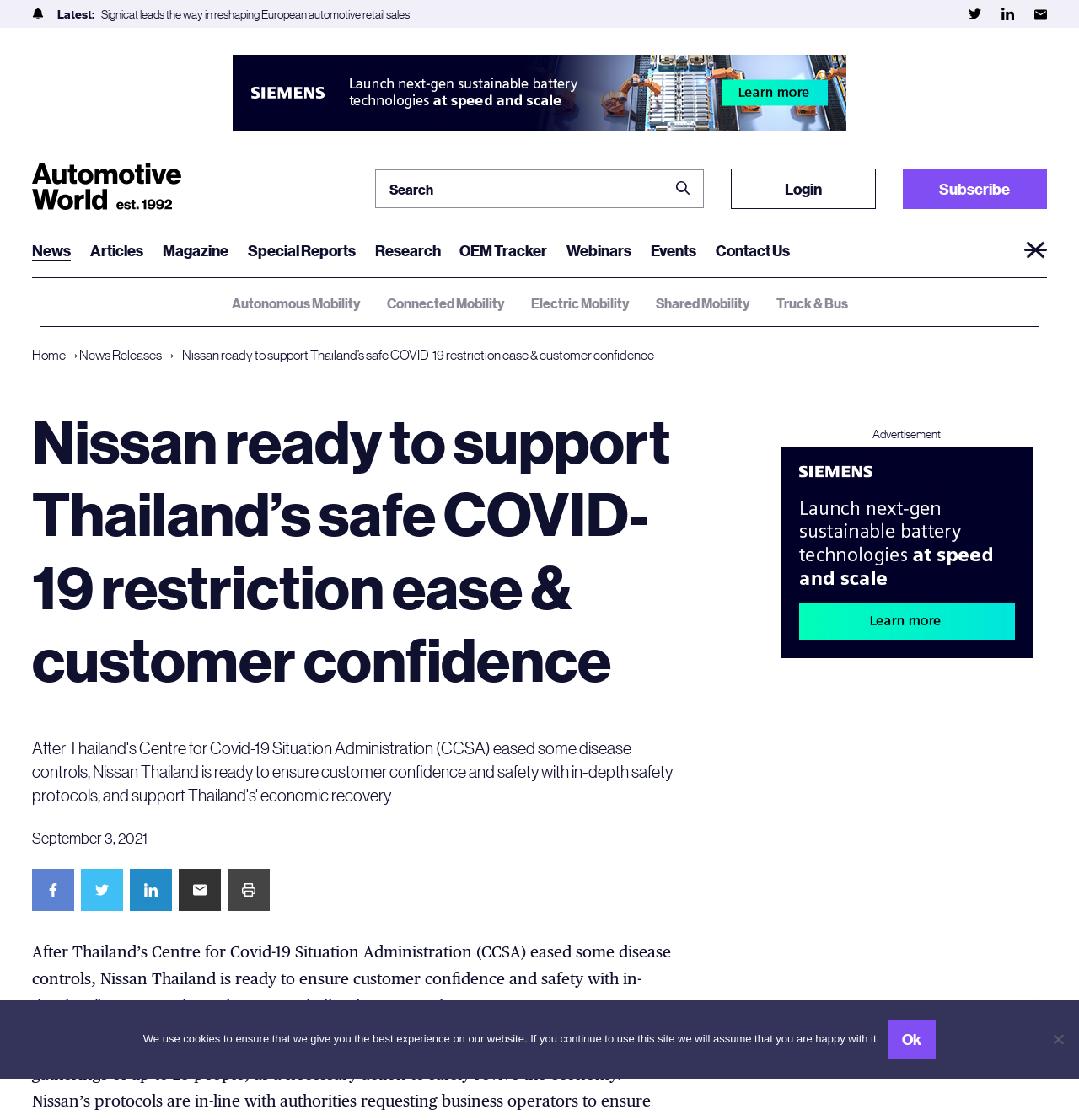Describe every aspect of the webpage comprehensively.

This webpage is about Nissan's response to the easing of COVID-19 restrictions in Thailand. At the top left, there is a small image, followed by a "Latest" label and a link to a news article. On the top right, there are social media links, including Twitter, LinkedIn, and Email alerts, each accompanied by a small icon.

Below the top section, there is a search bar with a "Search for" label and a search button. To the right of the search bar, there are links to "Login" and "Subscribe". 

The main content of the webpage is divided into two sections. On the left, there are links to various categories, including "News", "Autonomous Mobility", "Connected Mobility", and others. On the right, there is a news article with the title "Nissan ready to support Thailand’s safe COVID-19 restriction ease & customer confidence". The article is dated September 3, 2021, and has social media sharing links below the title. The article text describes Nissan's efforts to ensure customer confidence and safety in Thailand.

At the bottom of the webpage, there is a large advertisement section, and below that, there are two small images. A cookie notice dialog is also present at the bottom of the page, with a message about the use of cookies and options to "Ok" or decline.